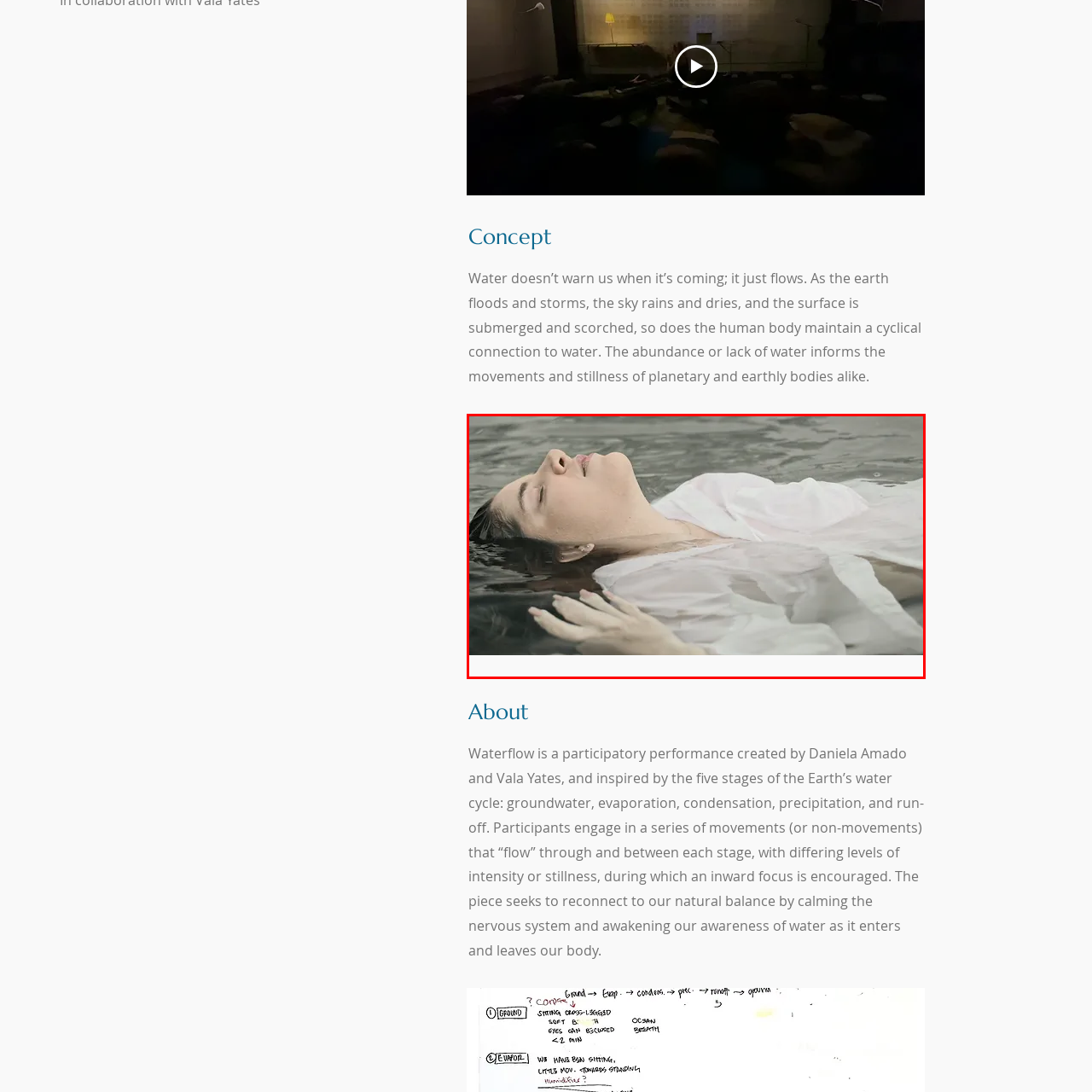What is the color tone of the woman's attire?
Examine the image within the red bounding box and give a comprehensive response.

The caption describes the woman's attire as light, flowing, and having soft, muted tones, which creates an ethereal ambiance and suggests a connection to the natural and elemental theme of water.